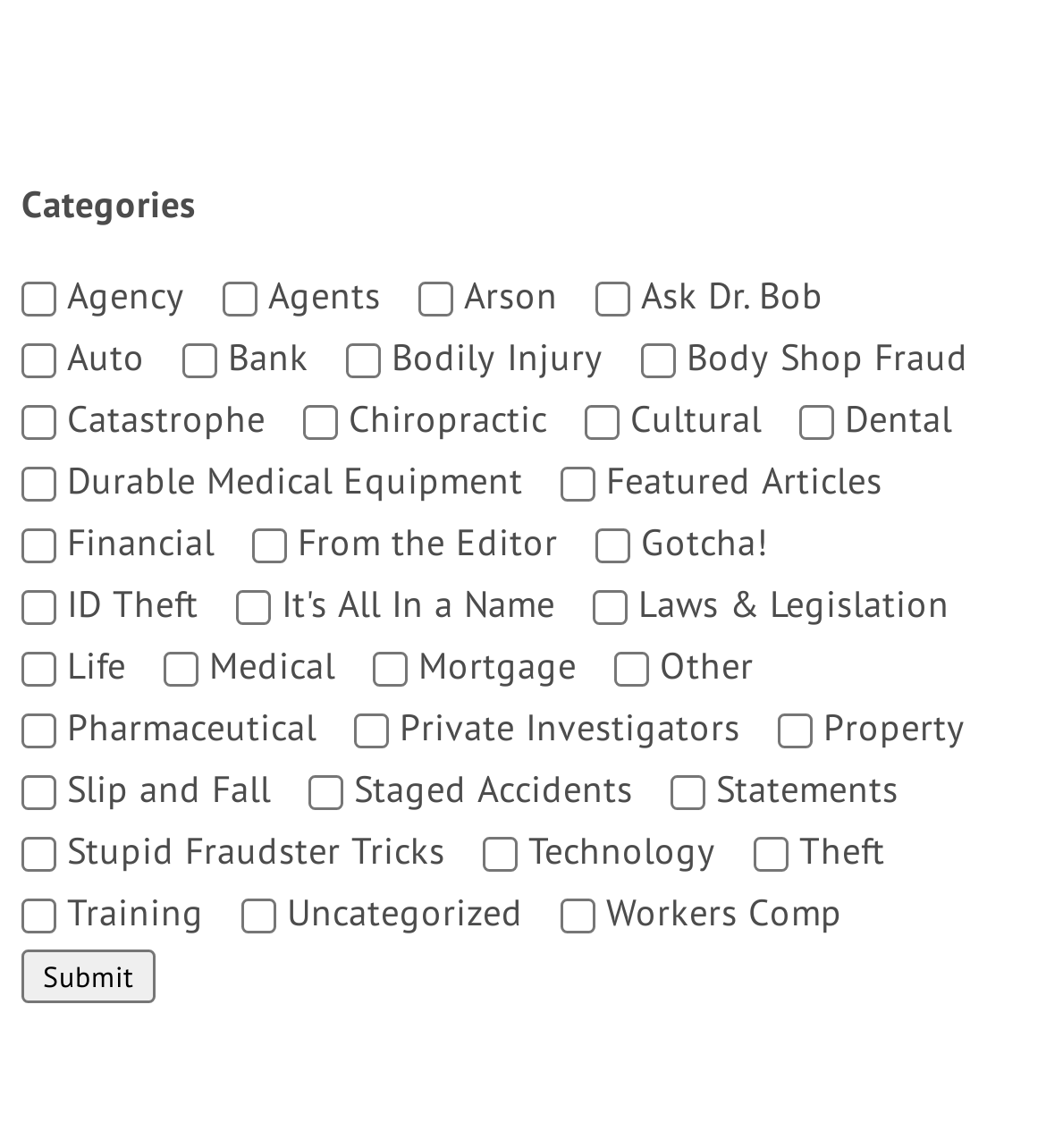Determine the bounding box coordinates for the clickable element required to fulfill the instruction: "Check out peer-to-peer solutions". Provide the coordinates as four float numbers between 0 and 1, i.e., [left, top, right, bottom].

None